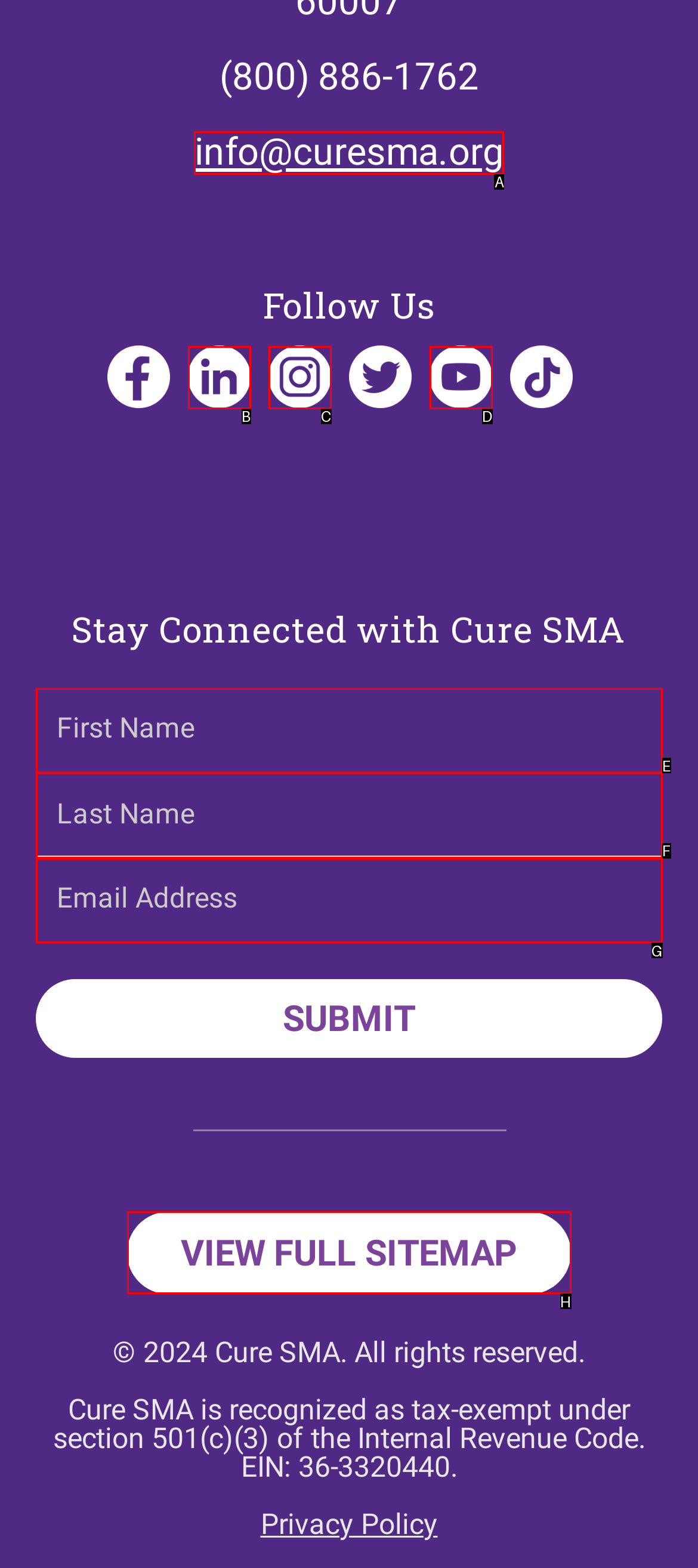Determine which HTML element corresponds to the description: info@curesma.org. Provide the letter of the correct option.

A